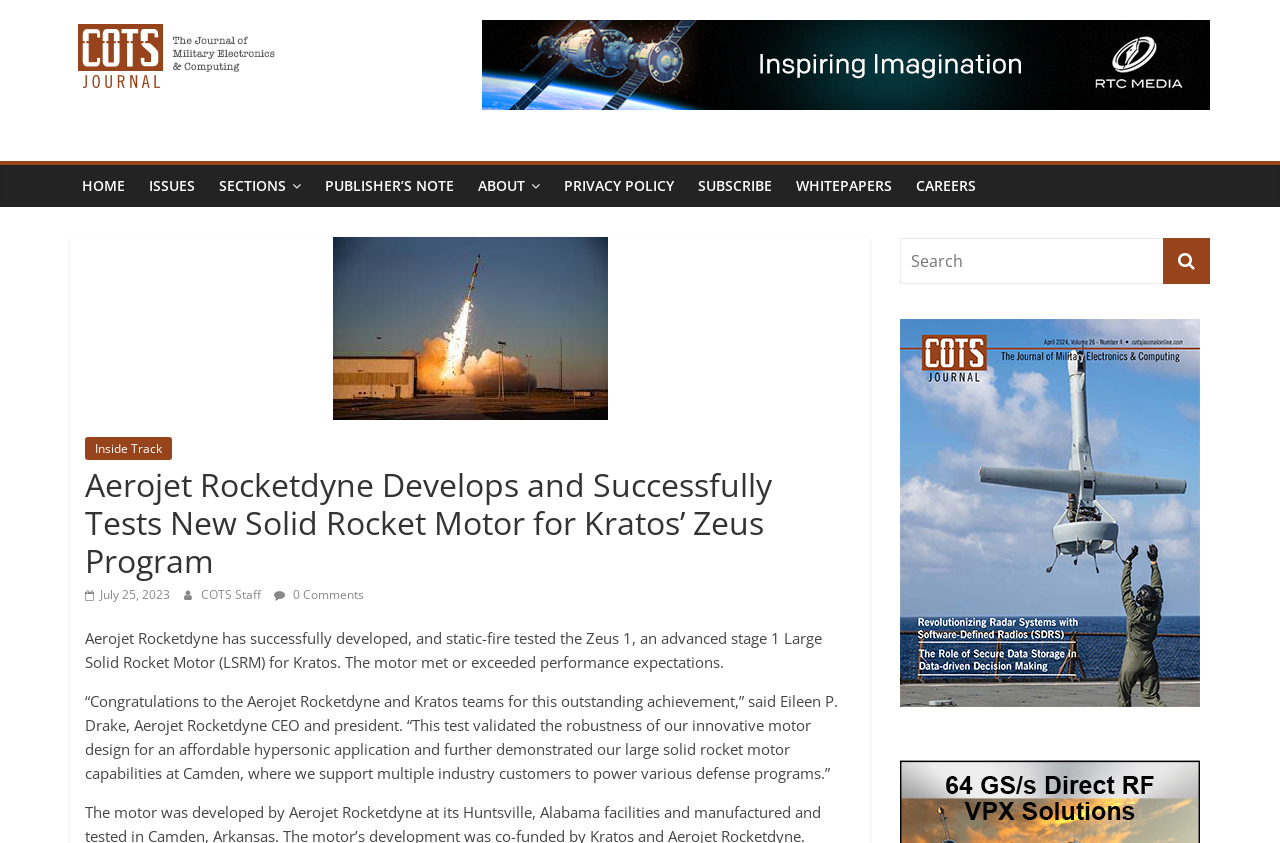Determine the bounding box coordinates for the clickable element to execute this instruction: "view issues". Provide the coordinates as four float numbers between 0 and 1, i.e., [left, top, right, bottom].

[0.107, 0.195, 0.162, 0.246]